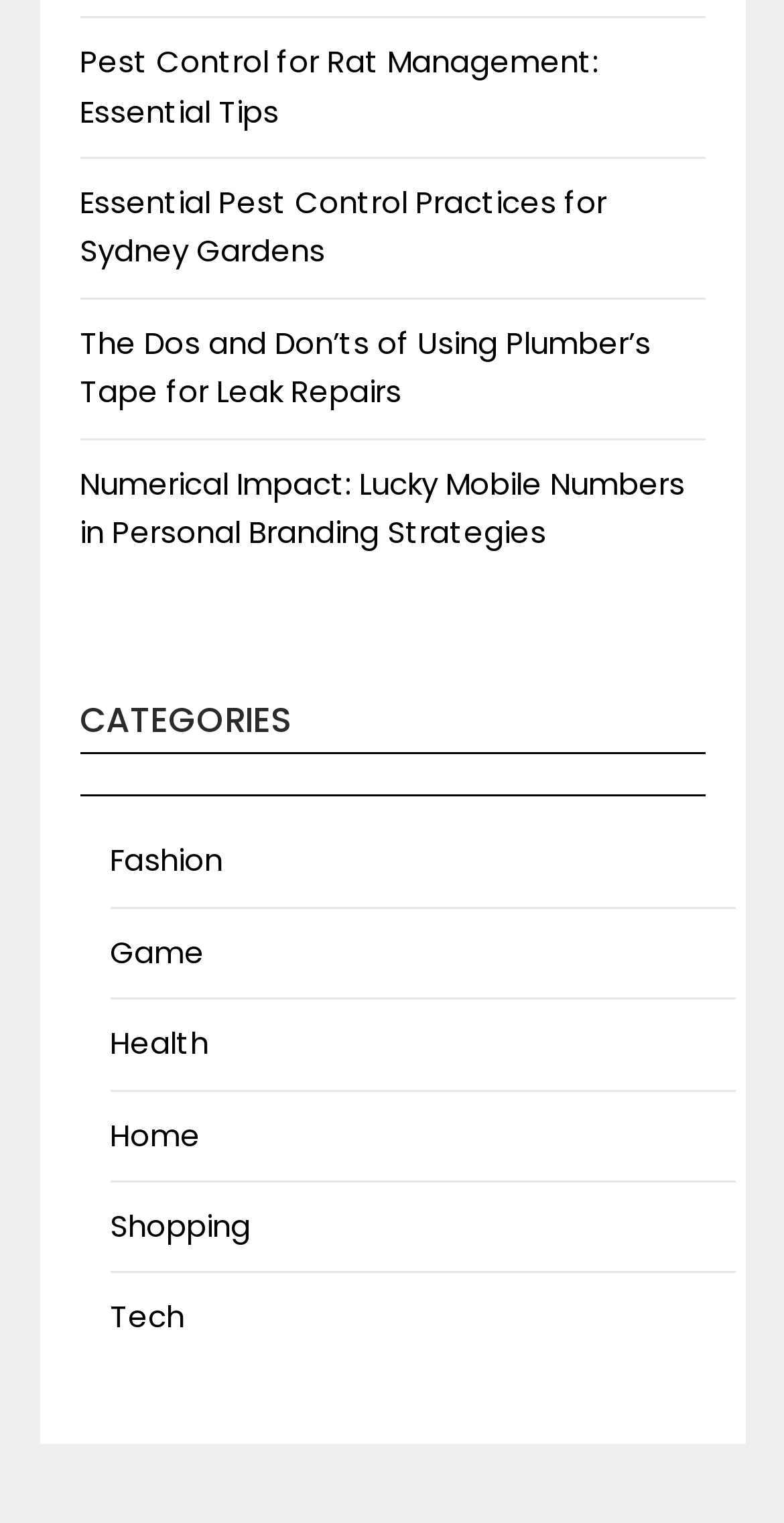Please provide a detailed answer to the question below based on the screenshot: 
Is there a category for 'Sports'?

I checked the list of categories under the 'CATEGORIES' heading and did not find a category for 'Sports'.